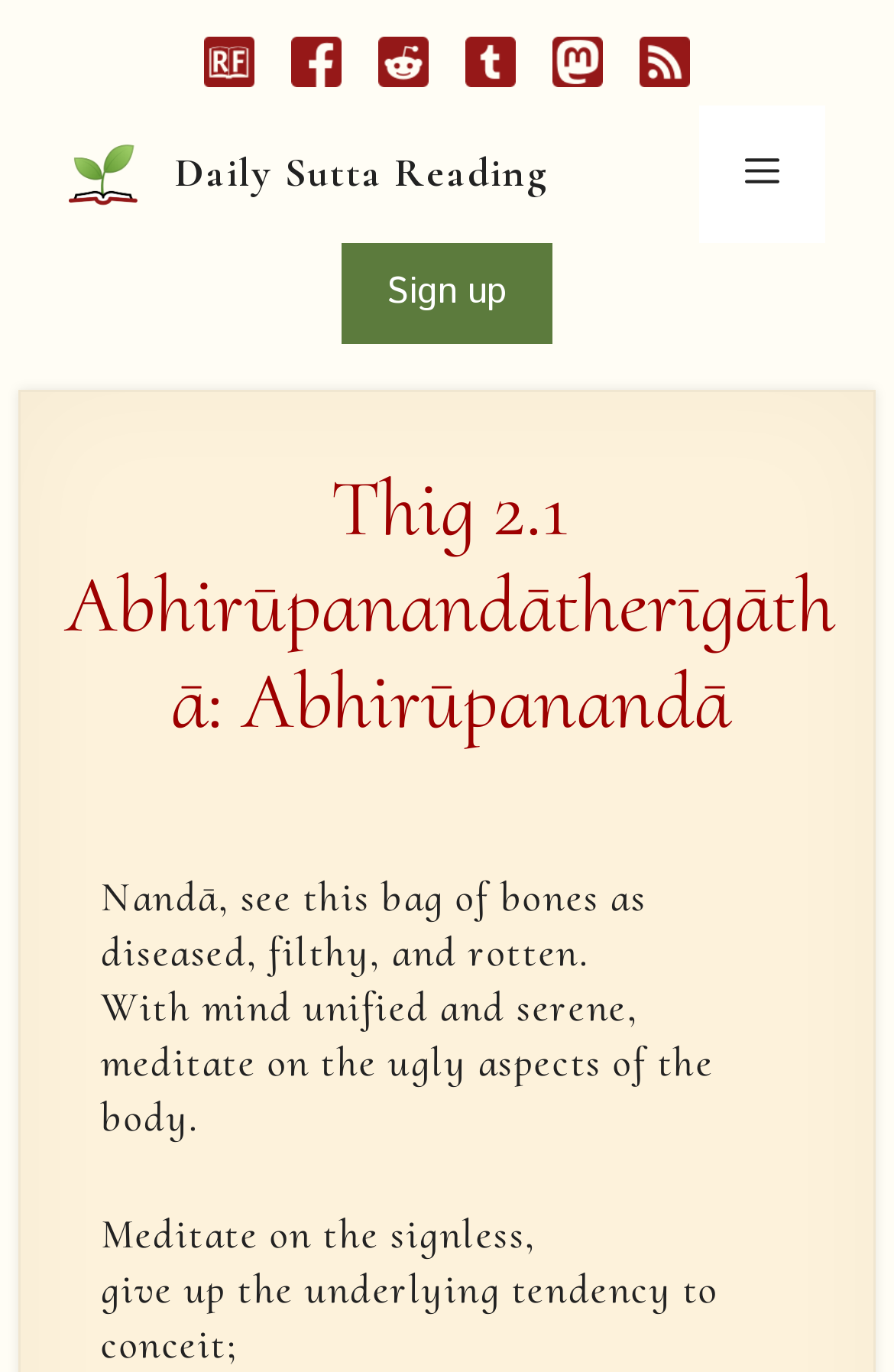Locate the bounding box of the UI element described by: "title="Follow using RSS"" in the given webpage screenshot.

[0.715, 0.027, 0.772, 0.077]